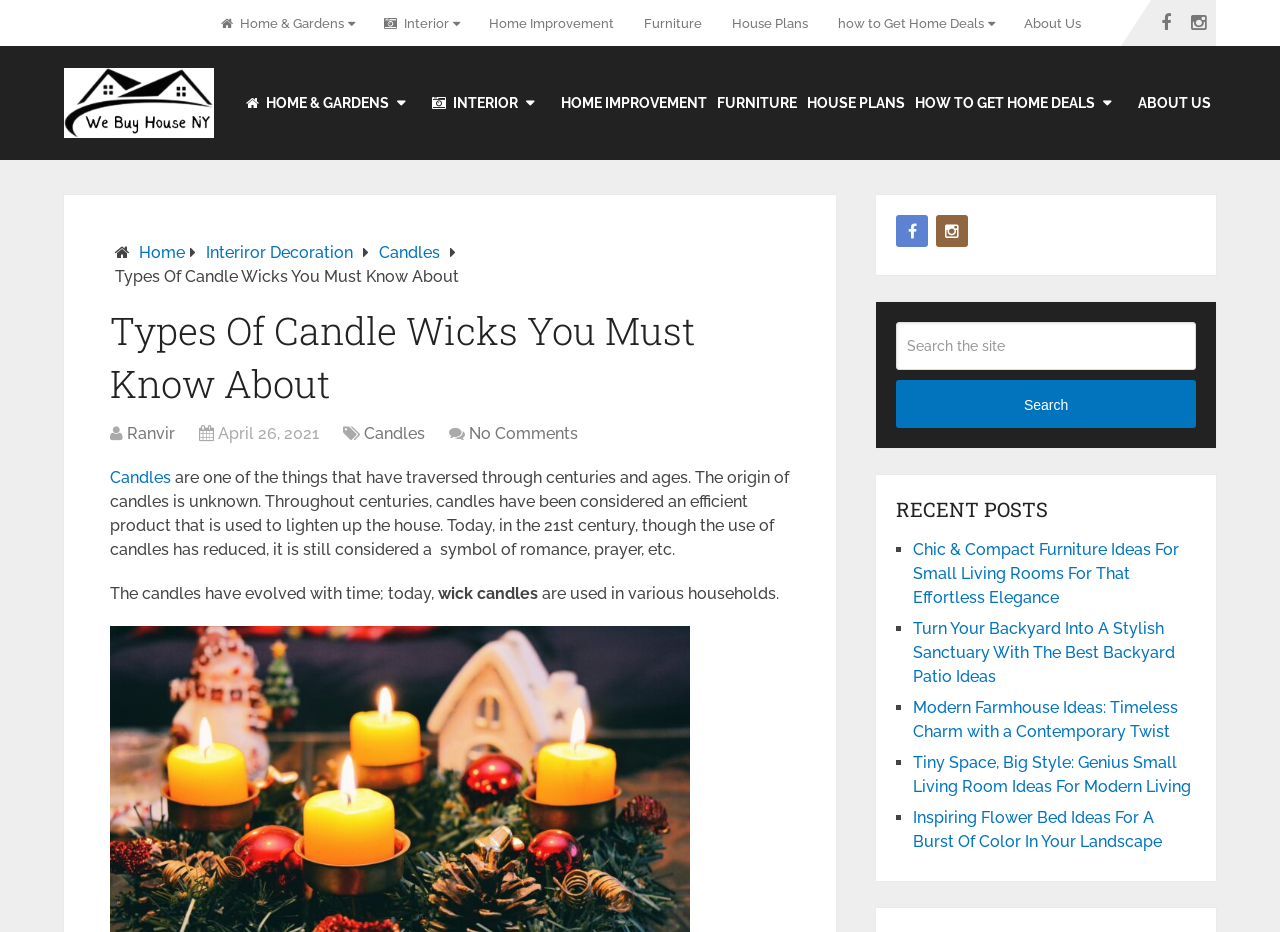Could you identify the text that serves as the heading for this webpage?

Types Of Candle Wicks You Must Know About